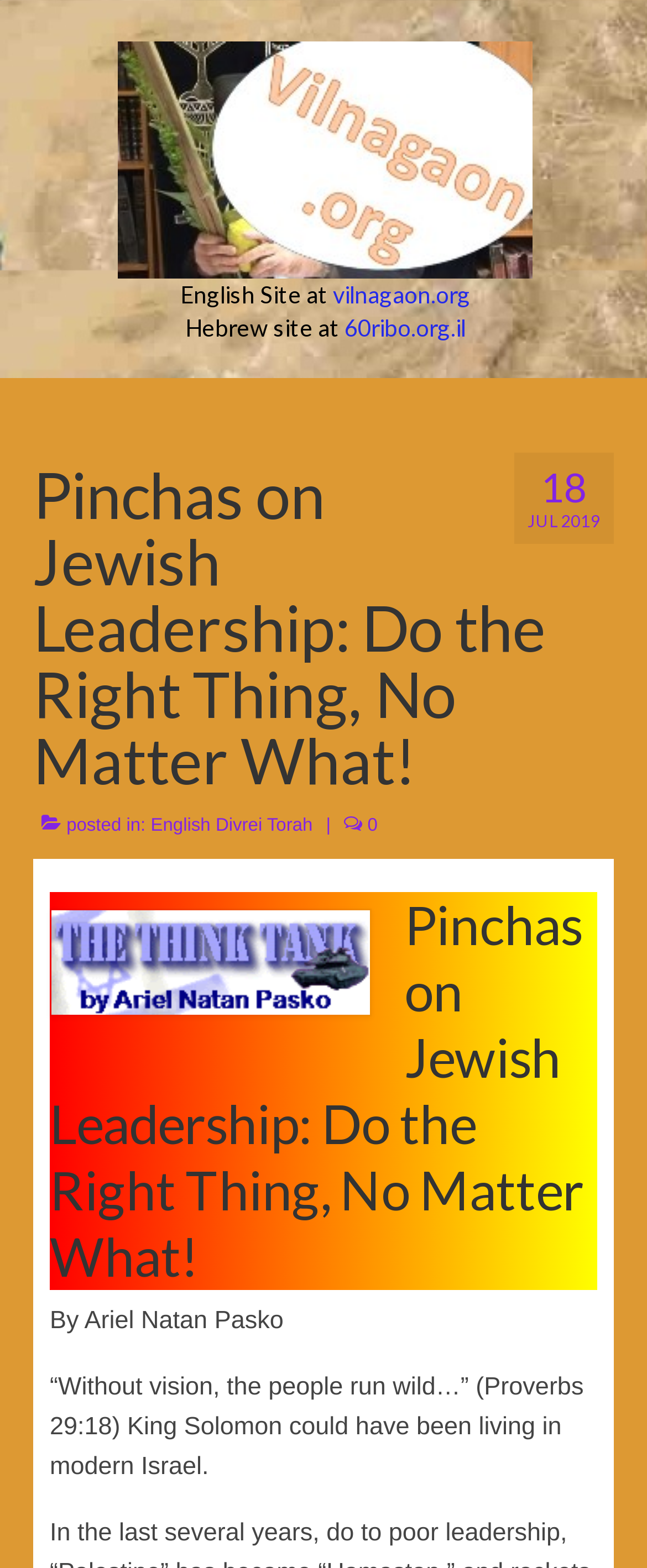Is there an image on the webpage?
Craft a detailed and extensive response to the question.

There are multiple images on the webpage, including the website's logo and an image related to the think-tank, which can be found below the heading 'Pinchas on Jewish Leadership: Do the Right Thing, No Matter What!'.